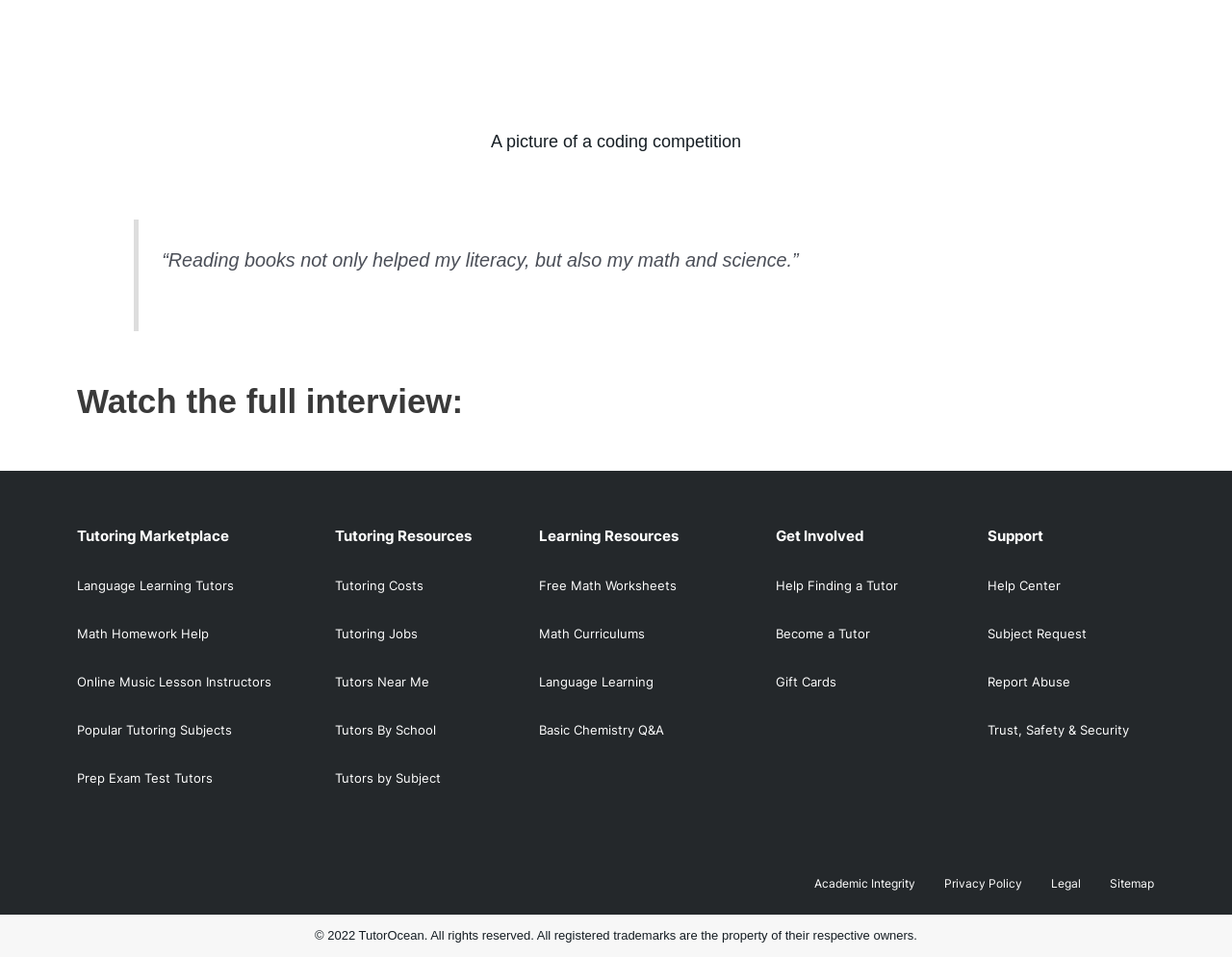Using details from the image, please answer the following question comprehensively:
What is the purpose of the 'Support' section?

The 'Support' section has links such as 'Help Center', 'Subject Request', and 'Report Abuse', which suggest that this section is meant to provide help and resources to users, such as answering questions, requesting subjects, and reporting abuse.